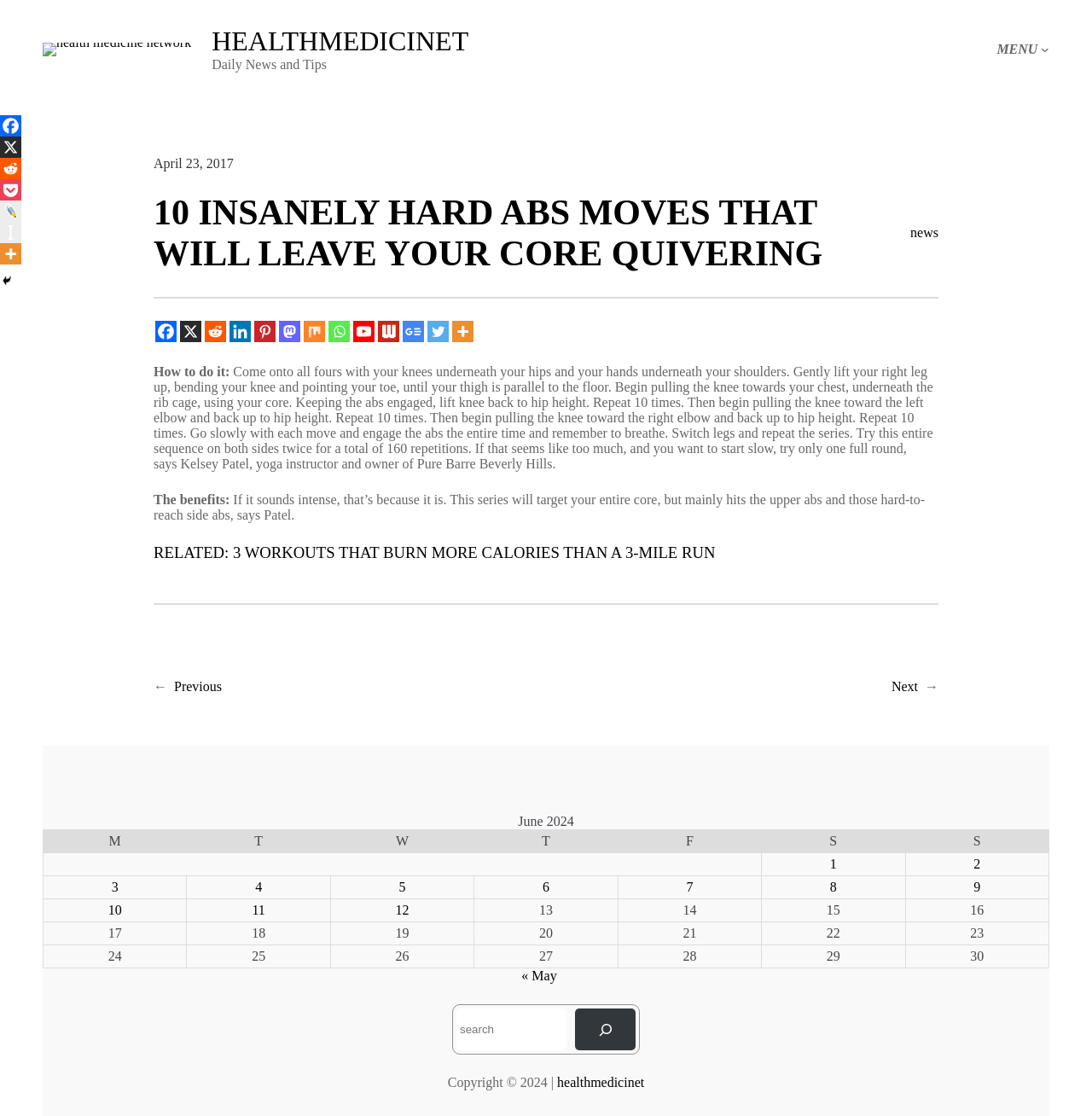Determine the coordinates of the bounding box for the clickable area needed to execute this instruction: "Share on Facebook".

[0.142, 0.287, 0.162, 0.307]